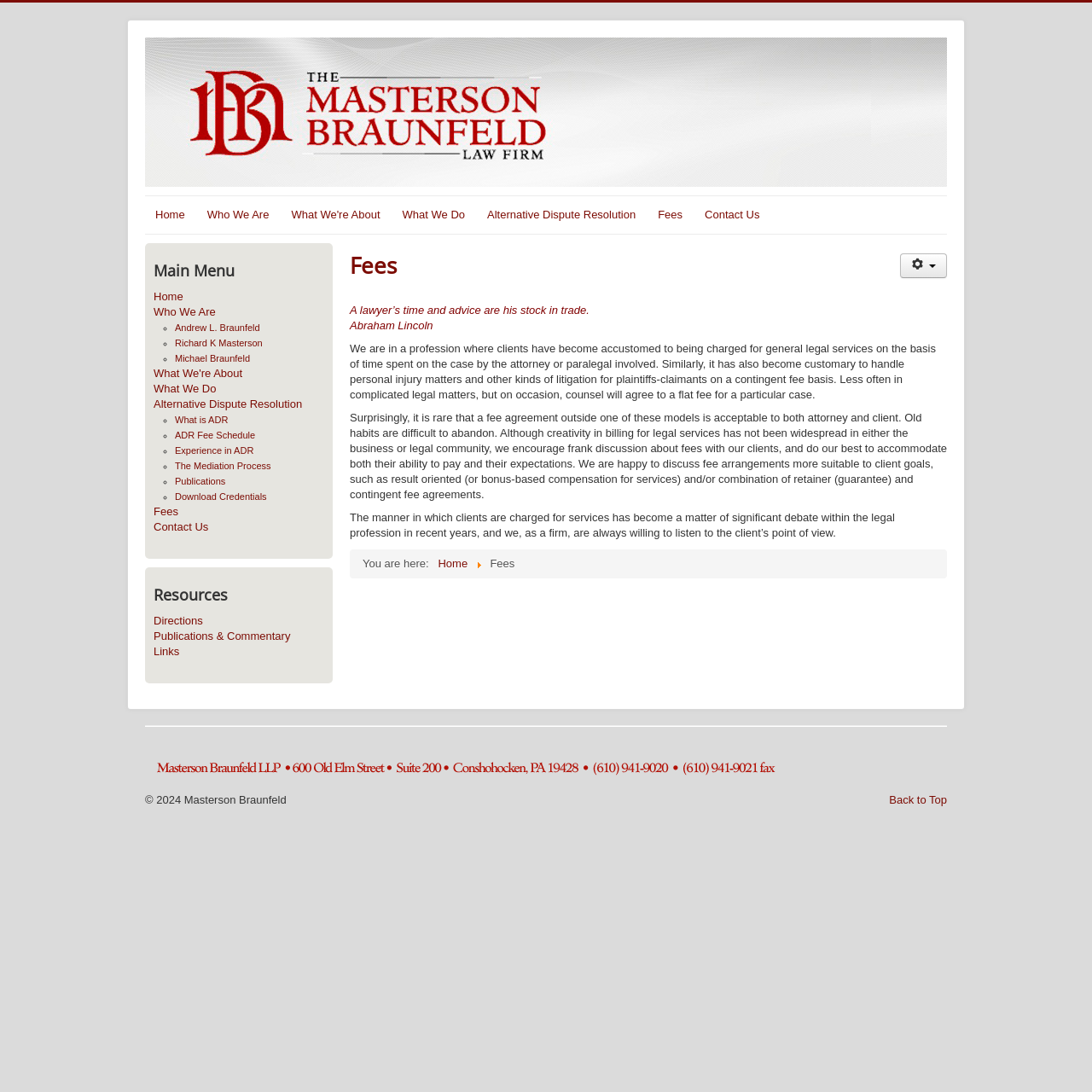What are the services provided by the law office?
Using the visual information, answer the question in a single word or phrase.

Personal injury, commercial and insurance policy litigation, mediation